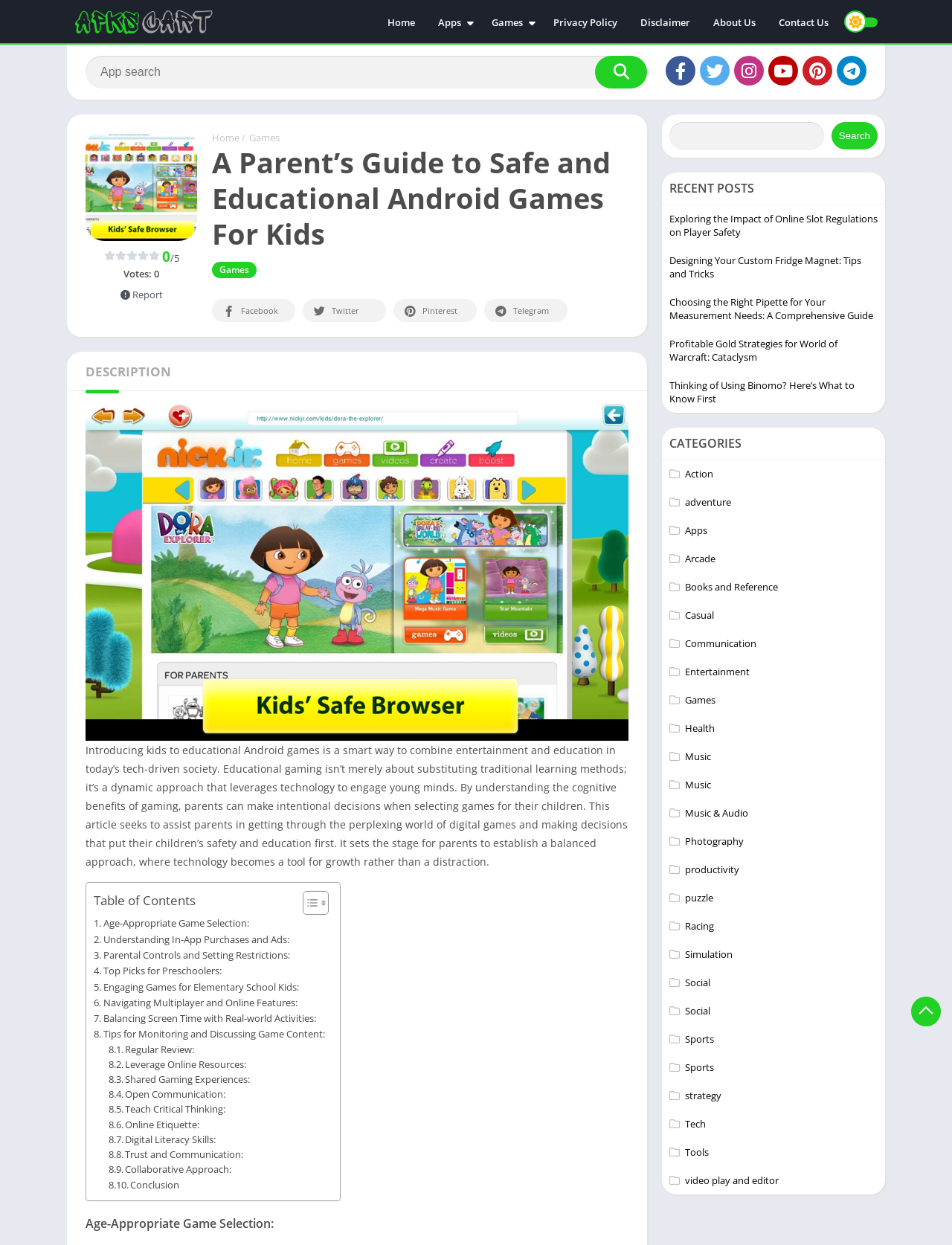Answer the question in a single word or phrase:
How many social media links are present on the webpage?

6